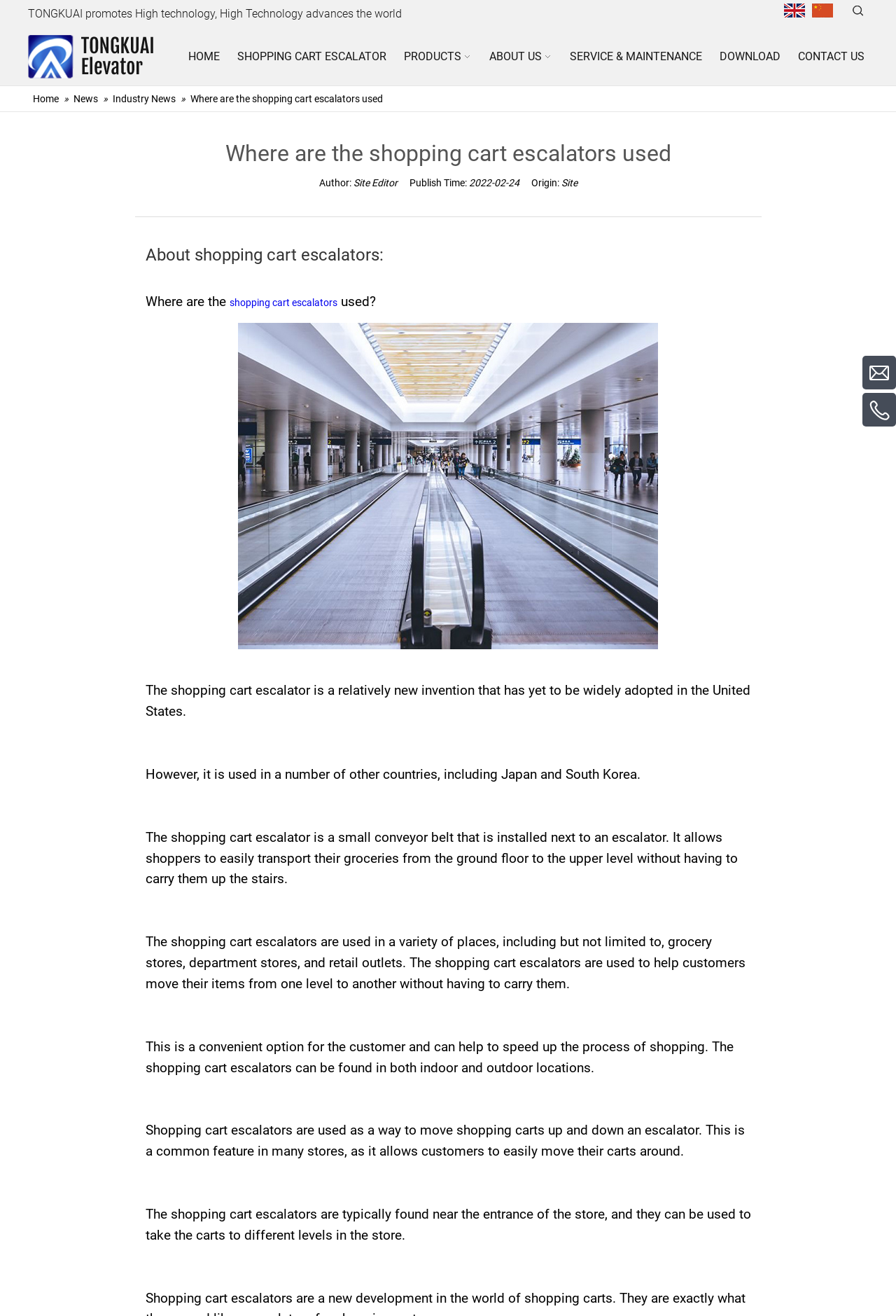What type of stores use shopping cart escalators?
Look at the image and answer with only one word or phrase.

Grocery stores, department stores, and retail outlets